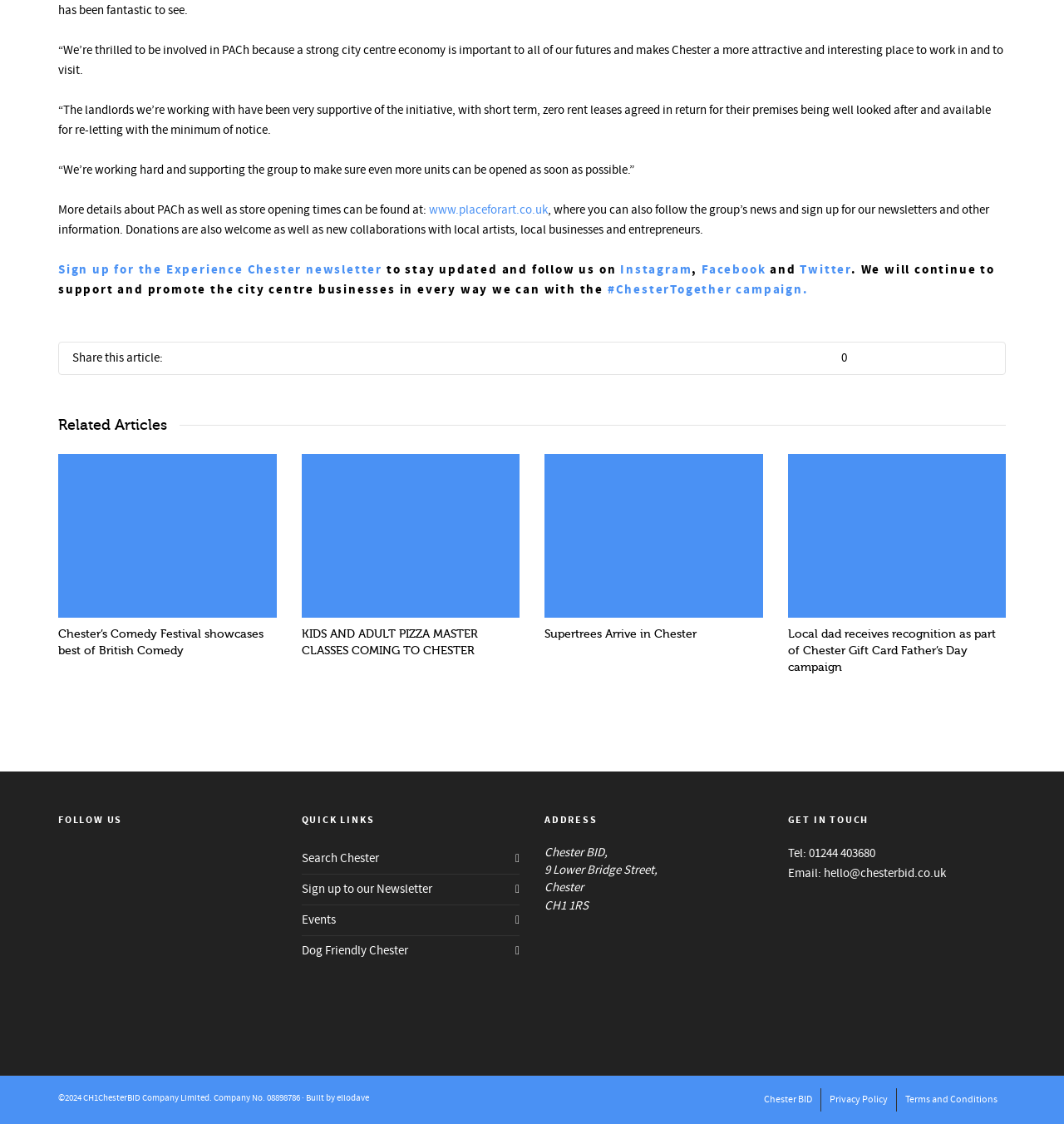Locate the bounding box coordinates of the item that should be clicked to fulfill the instruction: "Read more about Local dad receives recognition as part of Chester Gift Card Father’s Day campaign".

[0.74, 0.558, 0.936, 0.599]